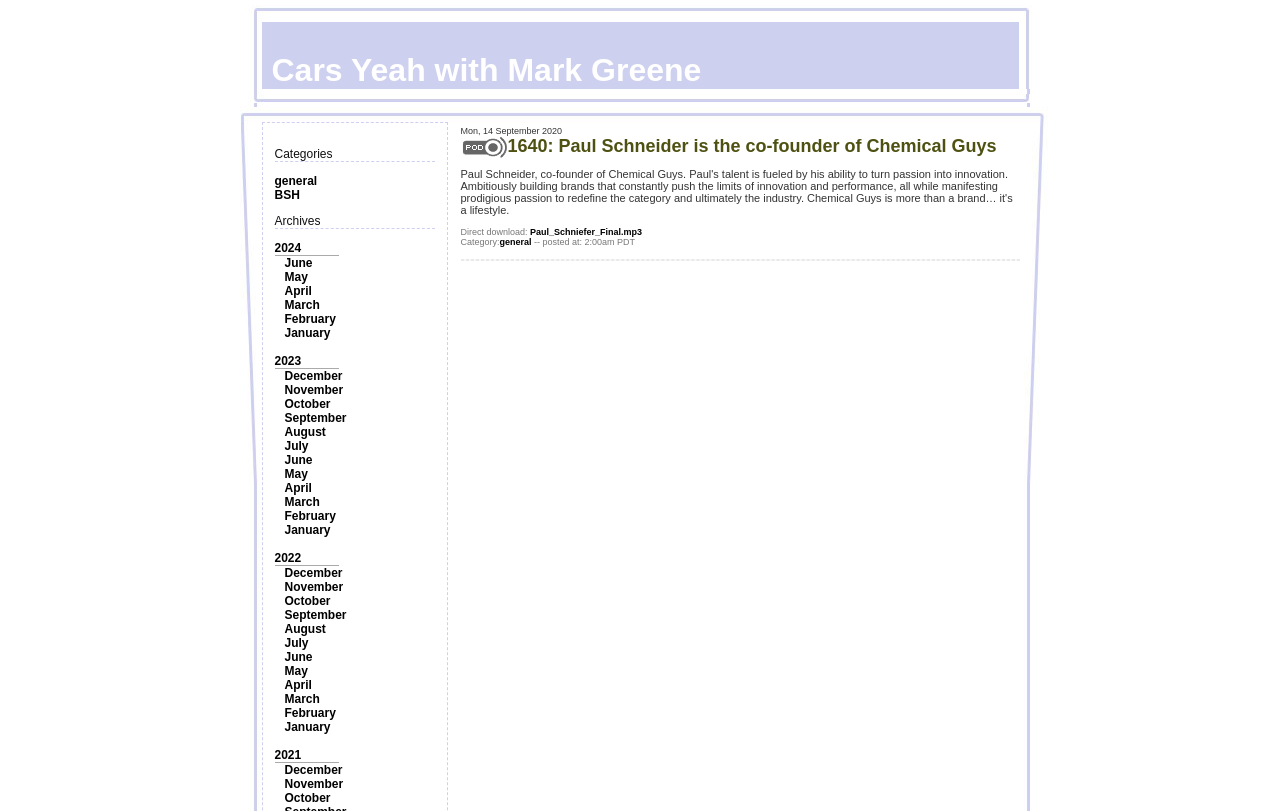Locate the bounding box coordinates of the area you need to click to fulfill this instruction: 'View posts from June'. The coordinates must be in the form of four float numbers ranging from 0 to 1: [left, top, right, bottom].

[0.222, 0.316, 0.244, 0.333]